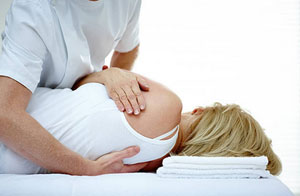Answer in one word or a short phrase: 
What is the purpose of the soft towels?

To contribute to a calming environment